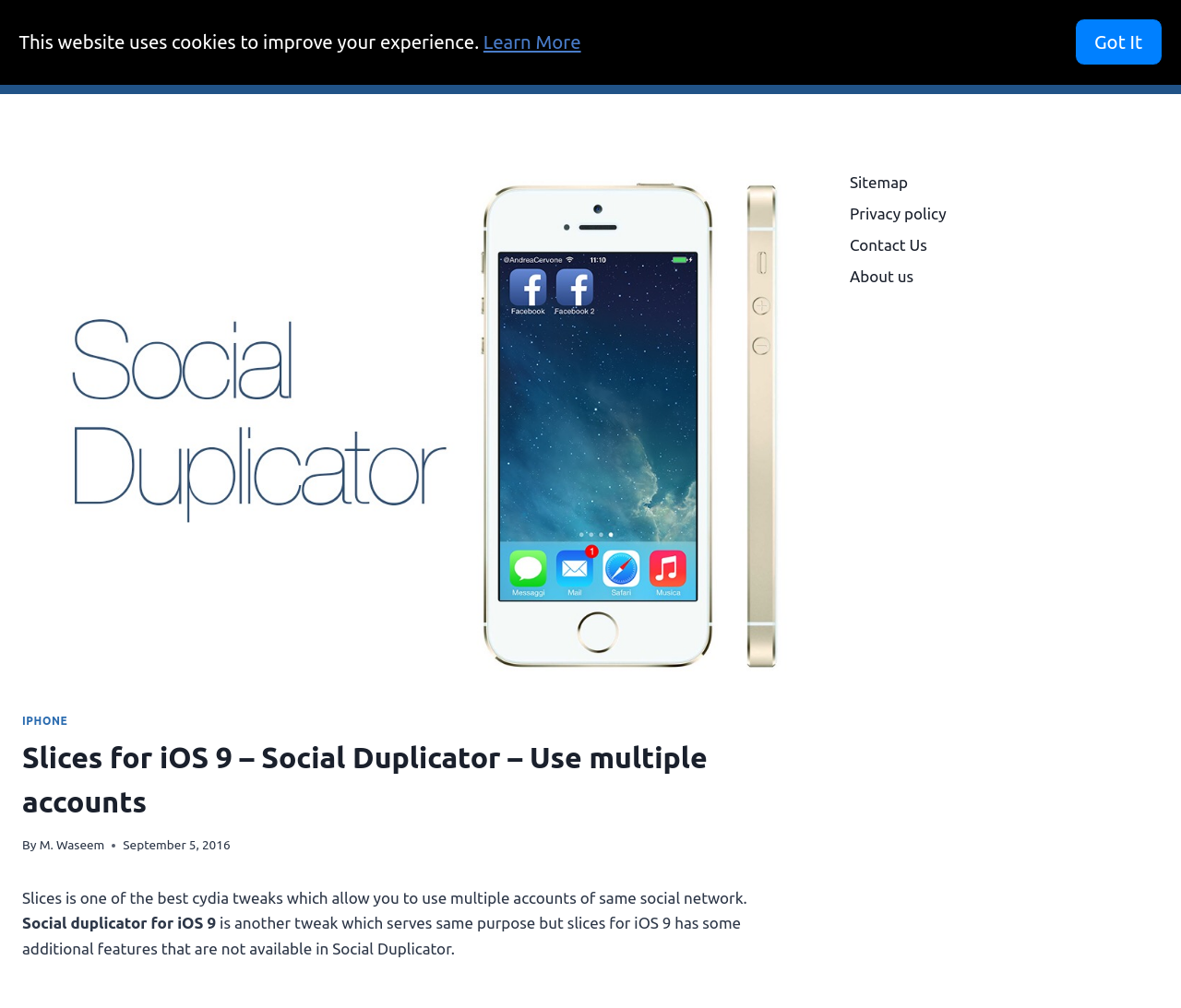Find the bounding box coordinates of the element to click in order to complete this instruction: "Go to Downloads". The bounding box coordinates must be four float numbers between 0 and 1, denoted as [left, top, right, bottom].

[0.561, 0.025, 0.644, 0.068]